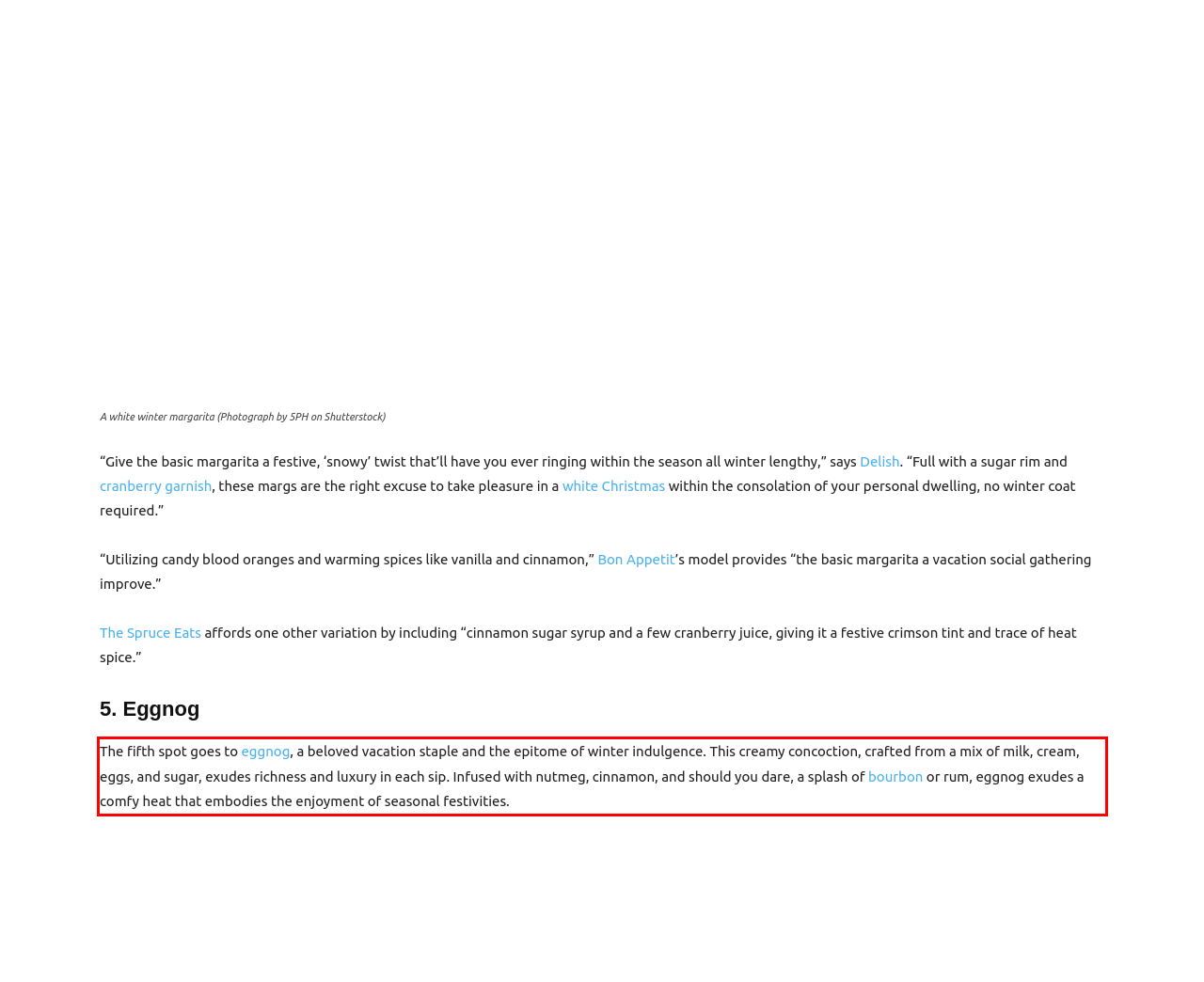You are given a screenshot of a webpage with a UI element highlighted by a red bounding box. Please perform OCR on the text content within this red bounding box.

The fifth spot goes to eggnog, a beloved vacation staple and the epitome of winter indulgence. This creamy concoction, crafted from a mix of milk, cream, eggs, and sugar, exudes richness and luxury in each sip. Infused with nutmeg, cinnamon, and should you dare, a splash of bourbon or rum, eggnog exudes a comfy heat that embodies the enjoyment of seasonal festivities.